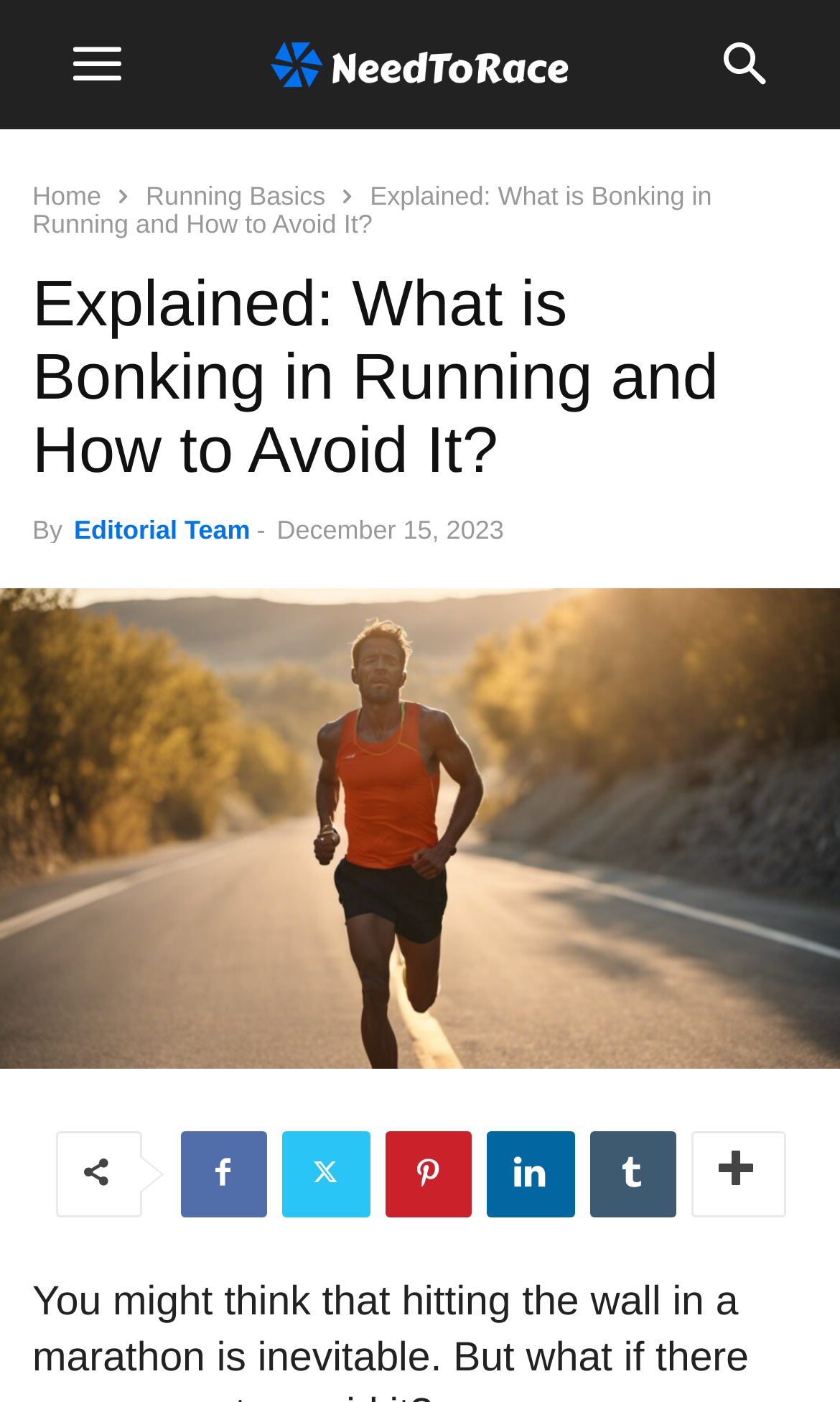What is the topic of the article?
Using the details from the image, give an elaborate explanation to answer the question.

The topic of the article can be determined by looking at the header element, which has the text 'Explained: What is Bonking in Running and How to Avoid It?'.